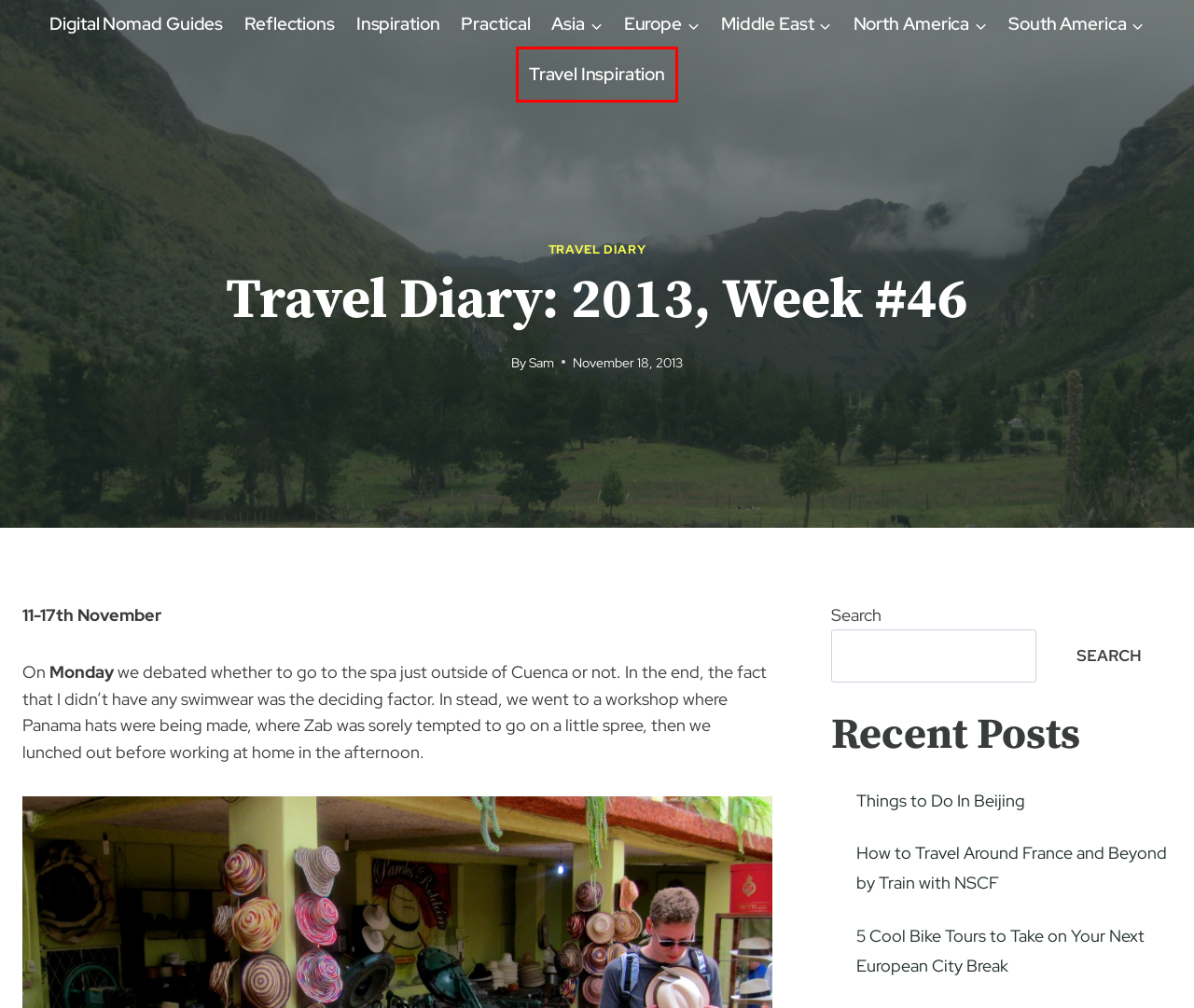Examine the screenshot of the webpage, which has a red bounding box around a UI element. Select the webpage description that best fits the new webpage after the element inside the red bounding box is clicked. Here are the choices:
A. Inspiration Archives - Indefinite Adventure
B. South America Archives - Indefinite Adventure
C. Reflections Archives - Indefinite Adventure
D. How to Travel Around France and Beyond by Train with NSCF - Indefinite Adventure
E. 5 Cool Bike Tours to Take on Your Next European City Break - Indefinite Adventure
F. Practical Archives - Indefinite Adventure
G. Travel Inspiration Archives - Indefinite Adventure
H. North America Archives - Indefinite Adventure

G